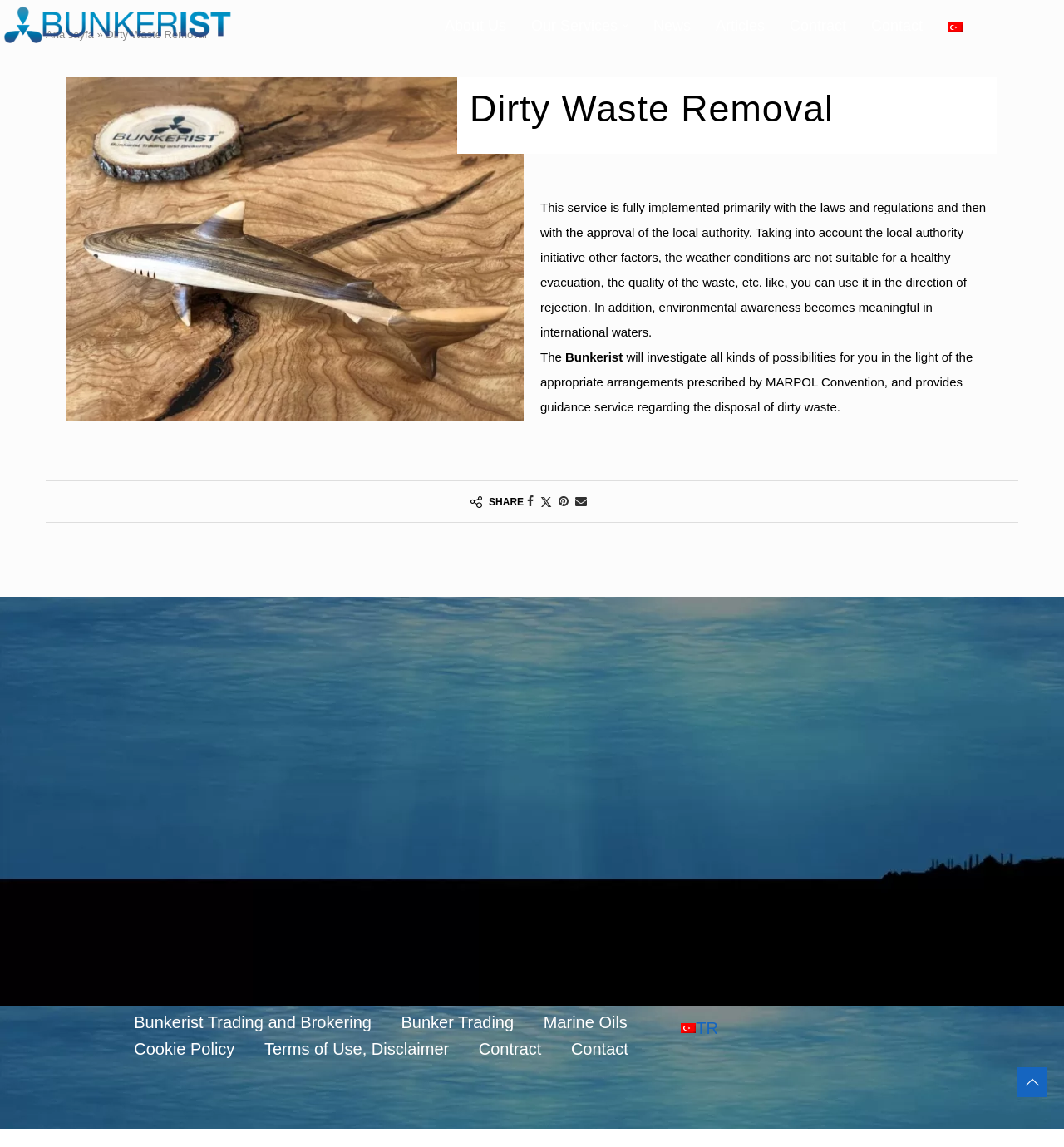Provide a comprehensive description of the webpage.

The webpage is about "Dirty Waste Removal" service provided by Bunkerist Trading and Brokering. At the top left corner, there is a logo of Bunkerist Trading and Brokering, accompanied by a link to the company's homepage. 

Below the logo, there is a navigation menu with links to "About Us", "Our Services", "News", "Articles", "Contract", and "Contact". 

On the right side of the navigation menu, there is a flag icon representing "TR" (Turkey) with a link to a Turkish version of the webpage. 

The main content of the webpage is an article about the "Dirty Waste Removal" service. The article is headed by a title "Dirty Waste Removal" and followed by a brief description of the service, which is fully implemented in accordance with laws and regulations, and with the approval of the local authority. The description also mentions the importance of environmental awareness in international waters.

Below the article, there are social media sharing links, including "Share on Facebook", "Share on Twitter", "Pin to Pinterest", and "Share via Email".

At the bottom of the webpage, there is a footer section with links to "Bunkerist Trading and Brokering", "Bunker Trading", "Marine Oils", "Cookie Policy", "Terms of Use, Disclaimer", "Contract", and "Contact".